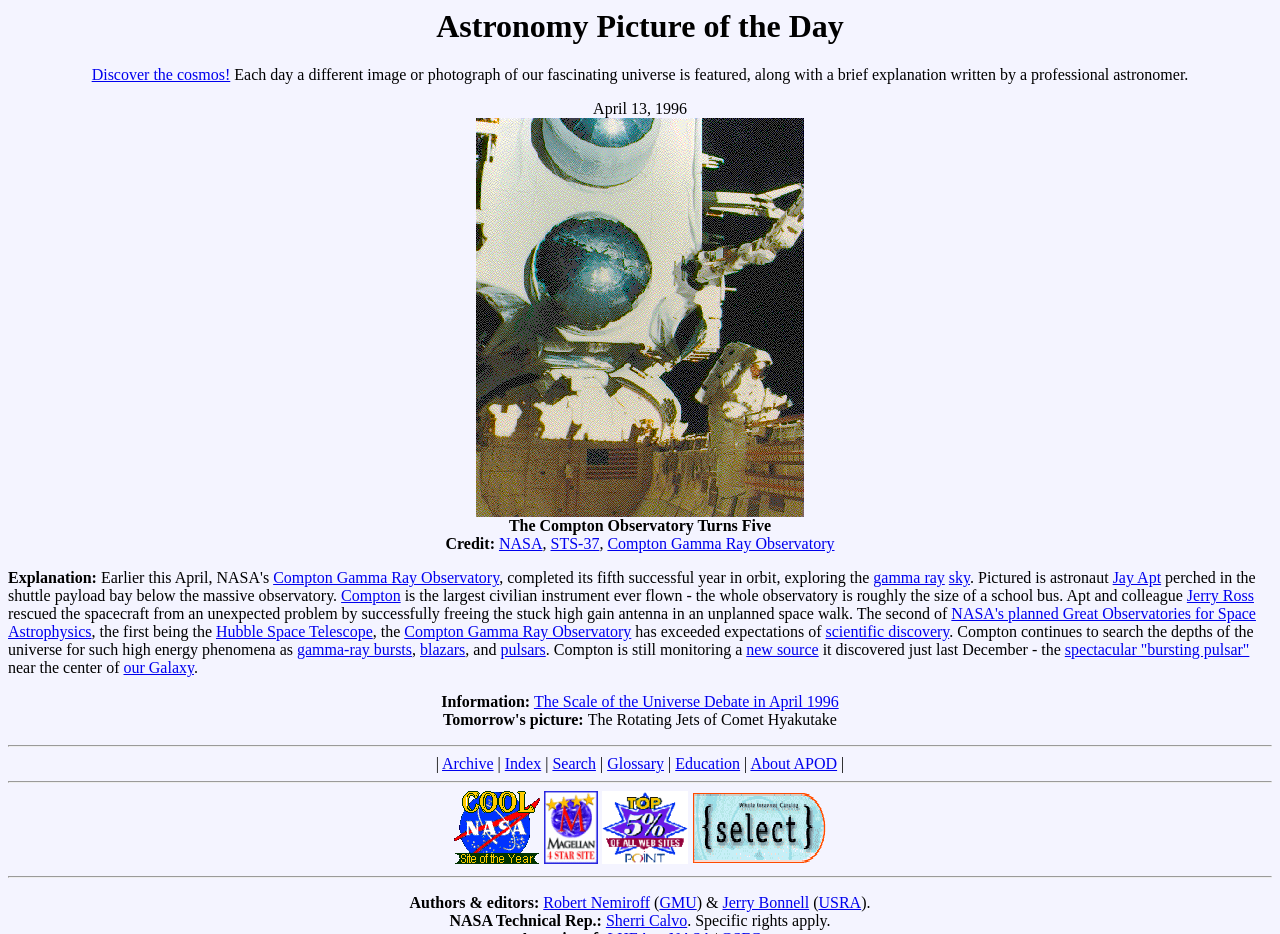Locate the bounding box of the UI element described in the following text: "Discover the cosmos!".

[0.072, 0.071, 0.18, 0.089]